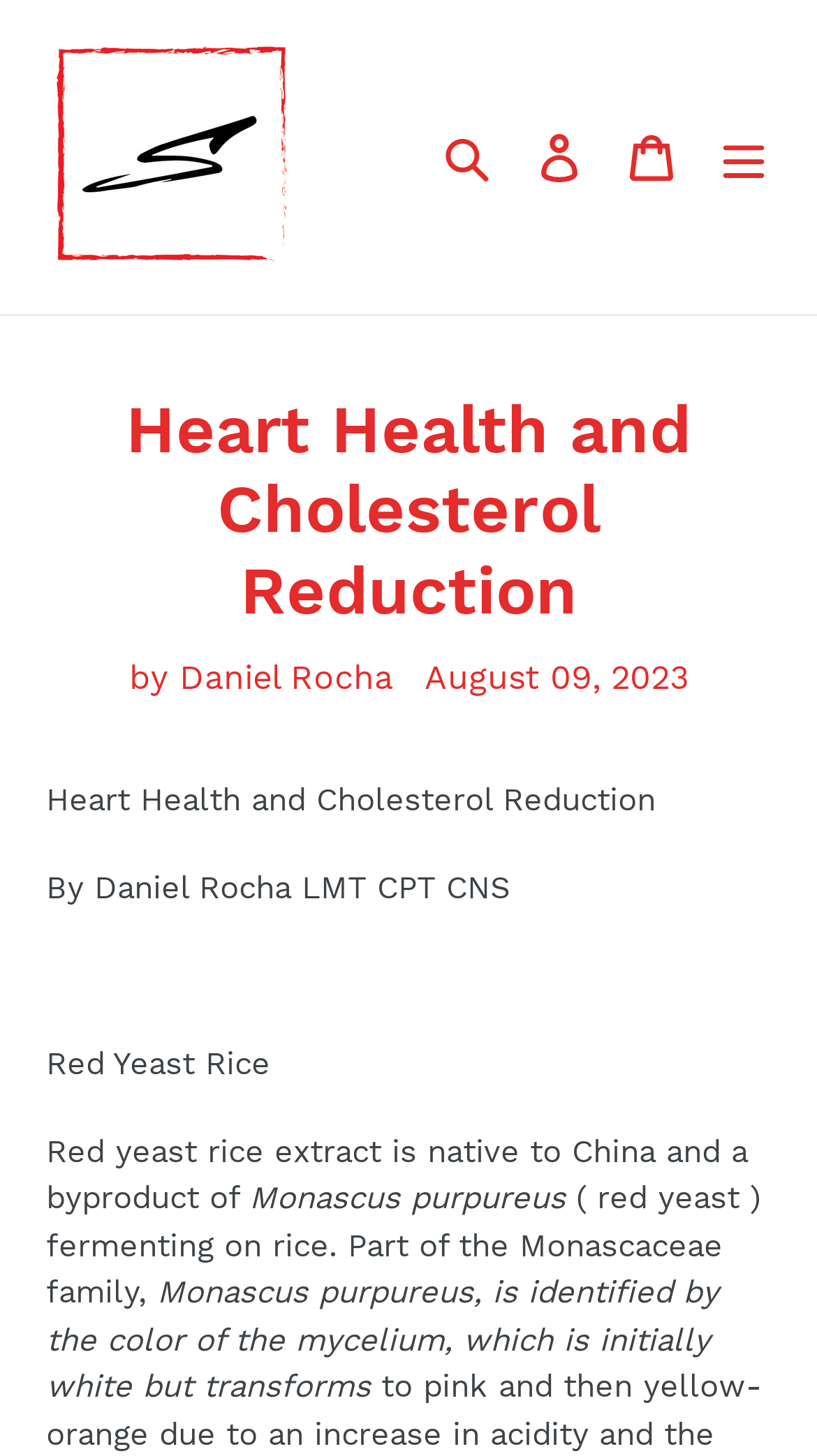Provide a thorough description of the webpage's content and layout.

The webpage is about "Heart Health and Cholesterol Reduction" by Daniel Rocha LMT CPT CNS, with a focus on Red Yeast Rice. At the top left, there is a logo of "SyRoc Lifestyle" which is also a link, accompanied by an image. On the top right, there are three links: "Search", "Log in", and "Cart", followed by a "Menu" button.

Below the top navigation bar, there is a heading that repeats the title "Heart Health and Cholesterol Reduction". The author's name, "by Daniel Rocha", is displayed below the heading. Next to the author's name, there is a timestamp showing the date "August 09, 2023".

The main content of the webpage starts with a title "Heart Health and Cholesterol Reduction" again, followed by the author's credentials "By Daniel Rocha LMT CPT CNS". The text then introduces Red Yeast Rice, explaining that it is native to China and a byproduct of Monascus purpureus. The text continues to describe the characteristics of Monascus purpureus, including its color-changing mycelium.

Throughout the webpage, there are no other UI elements besides the top navigation bar, the heading, and the main content text.